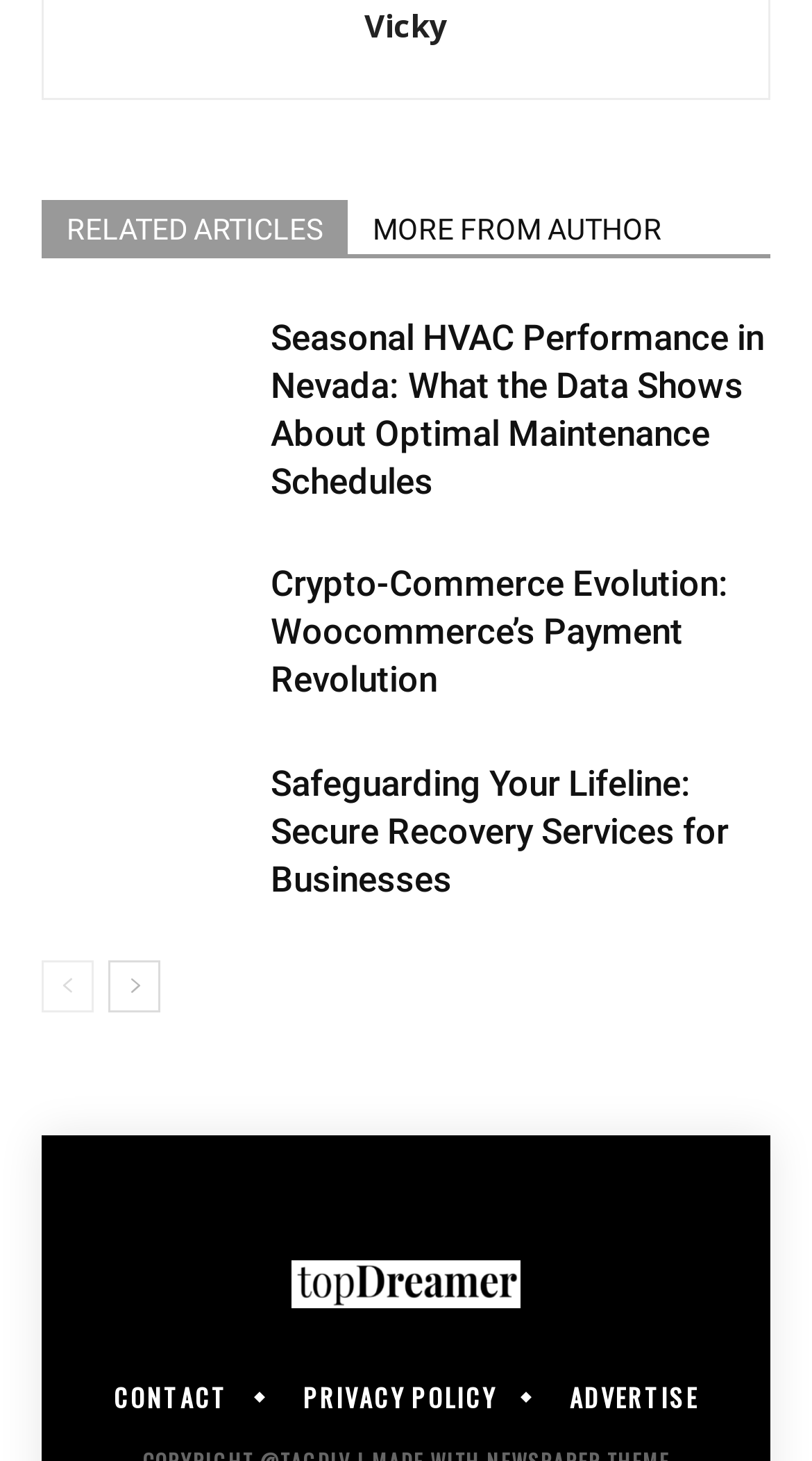Find the bounding box coordinates for the element that must be clicked to complete the instruction: "read about seasonal HVAC performance in Nevada". The coordinates should be four float numbers between 0 and 1, indicated as [left, top, right, bottom].

[0.051, 0.215, 0.308, 0.313]